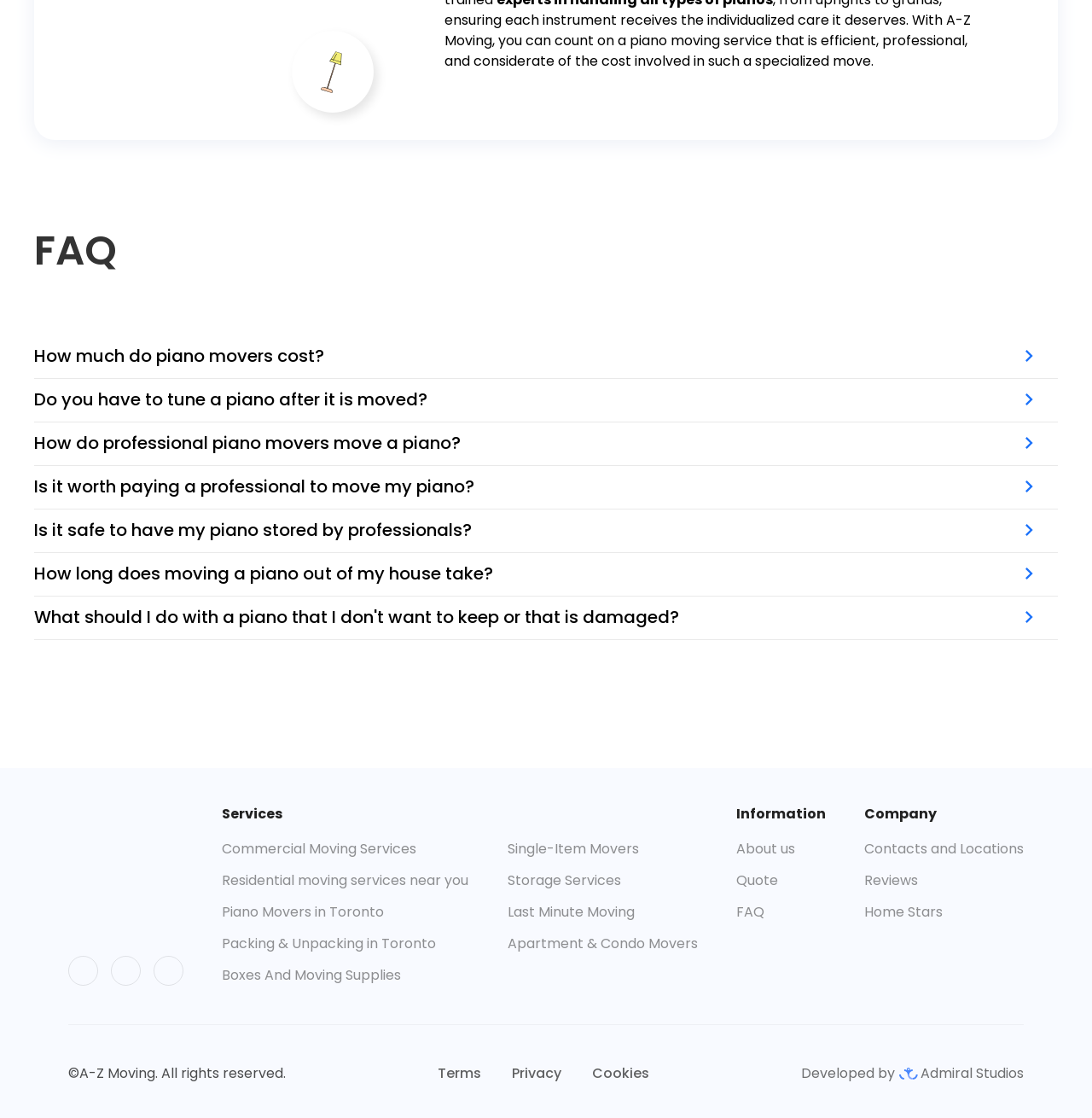Carefully observe the image and respond to the question with a detailed answer:
What is the purpose of tuning a piano after it is moved?

According to the FAQ section, a piano will need tuning after being moved because changes in temperature and positioning can affect its sound quality, implying that the purpose of tuning is to maintain the piano's sound quality.